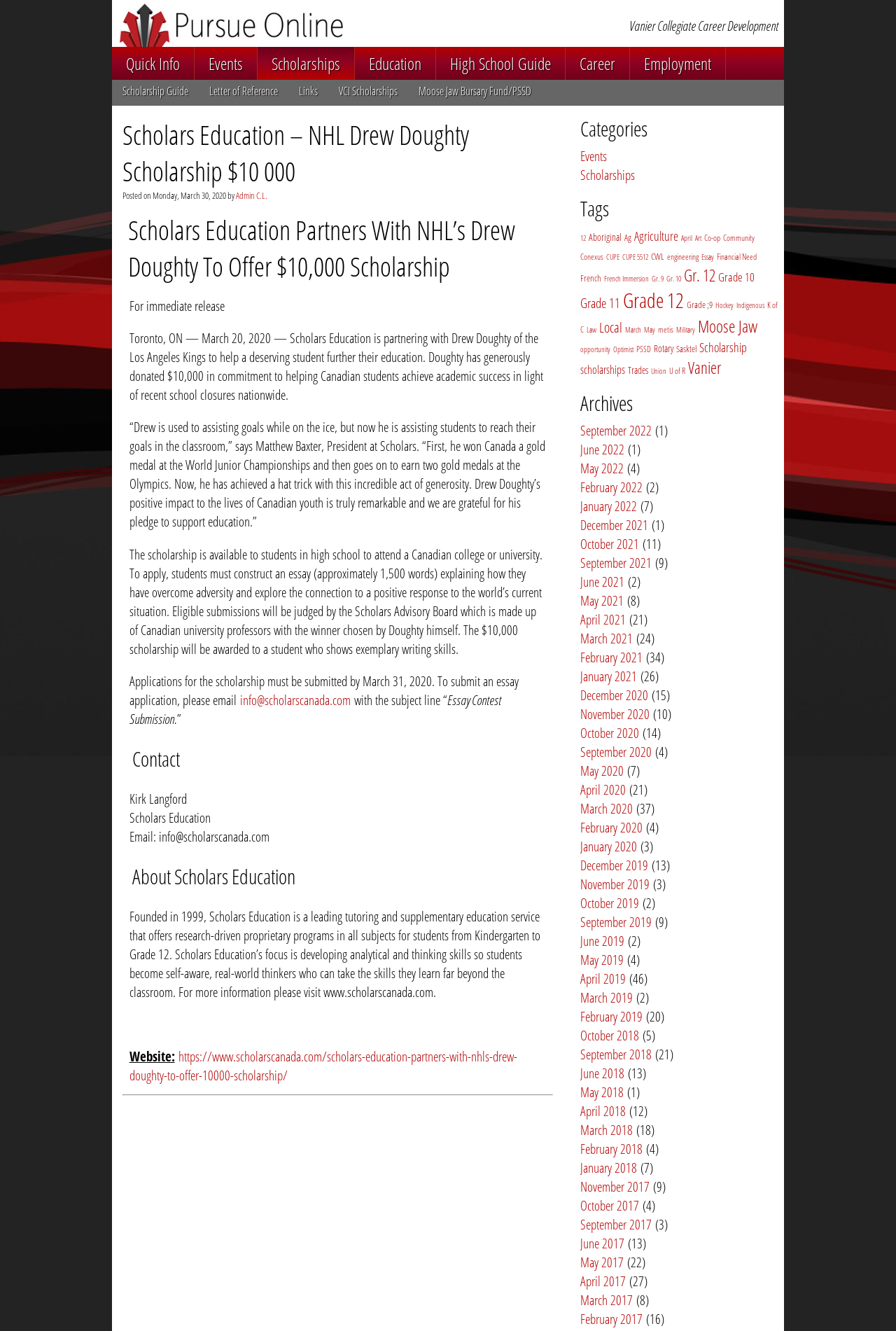Articulate a complete and detailed caption of the webpage elements.

The webpage is about Scholars Education, a leading tutoring and supplementary education service, and its partnership with NHL's Drew Doughty to offer a $10,000 scholarship. The page has a prominent heading "Scholars Education – NHL Drew Doughty Scholarship $10,000" at the top, followed by a link to "Pursue Online" on the right side.

Below the heading, there are several links to different sections of the website, including "Quick Info", "Events", "Scholarships", "Education", "High School Guide", "Career", and "Employment". These links are arranged horizontally and take up a significant portion of the top section of the page.

The main content of the page is divided into several sections. The first section announces the partnership between Scholars Education and Drew Doughty, with a quote from Matthew Baxter, President at Scholars. This section also provides details about the scholarship, including the eligibility criteria and the application process.

The next section provides information about the scholarship, including the amount, the application deadline, and the judging criteria. This section also includes a link to submit an essay application.

The page also has a "Contact" section, which provides contact information for Kirk Langford and Scholars Education, including an email address and a website link.

Additionally, there is an "About Scholars Education" section, which provides a brief overview of the organization, its mission, and its focus on developing analytical and thinking skills in students.

On the right side of the page, there are two columns of links. The top column is labeled "Categories" and includes links to "Events", "Scholarships", and other categories. The bottom column is labeled "Tags" and includes links to various tags, such as "Aboriginal", "Agriculture", "Art", and "Hockey", among others. These links are arranged vertically and take up a significant portion of the right side of the page.

Overall, the webpage is well-organized and easy to navigate, with clear headings and concise text that provides detailed information about the scholarship and Scholars Education.